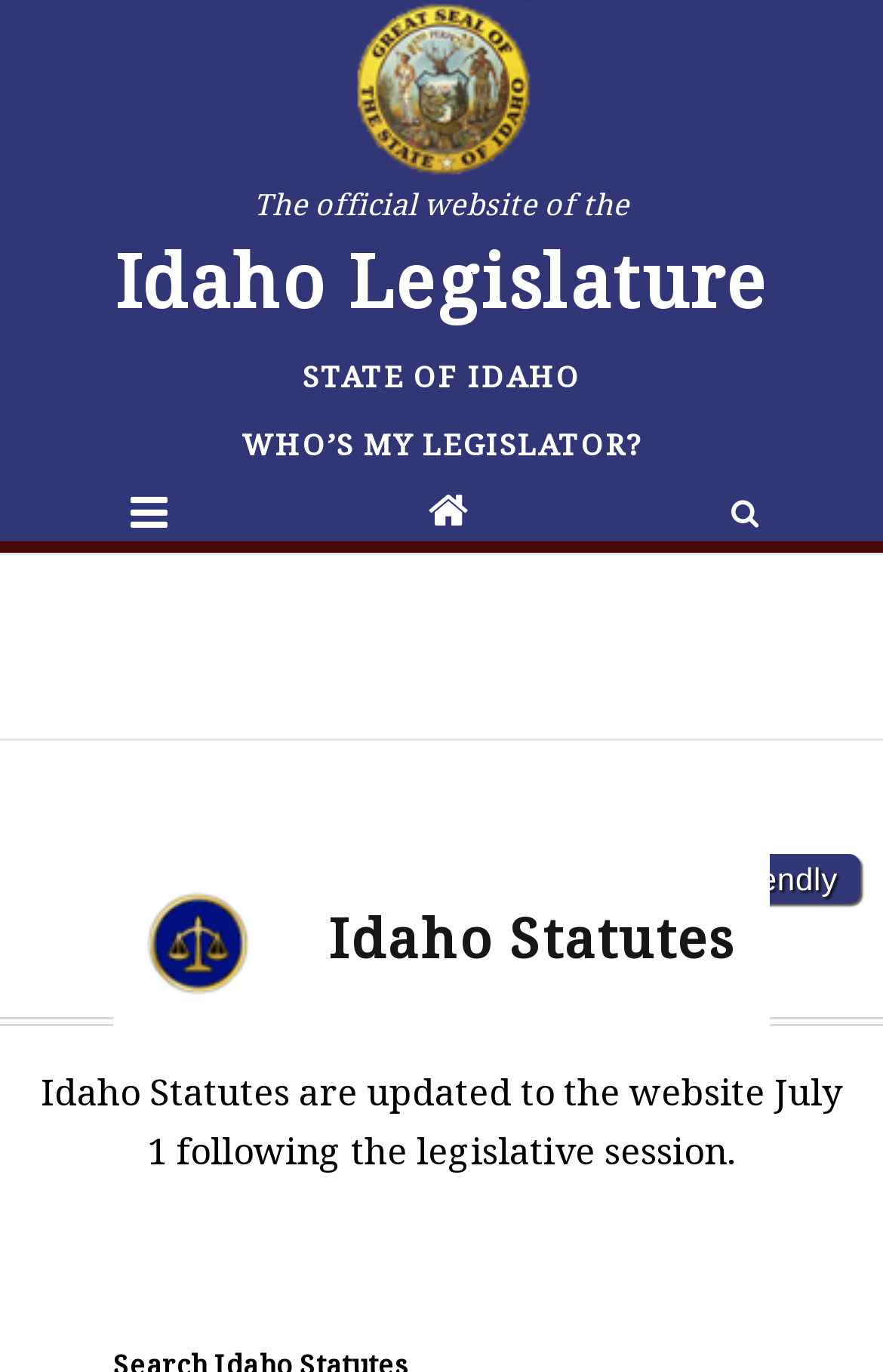Reply to the question with a brief word or phrase: What is the name of the state legislature?

Idaho State Legislature